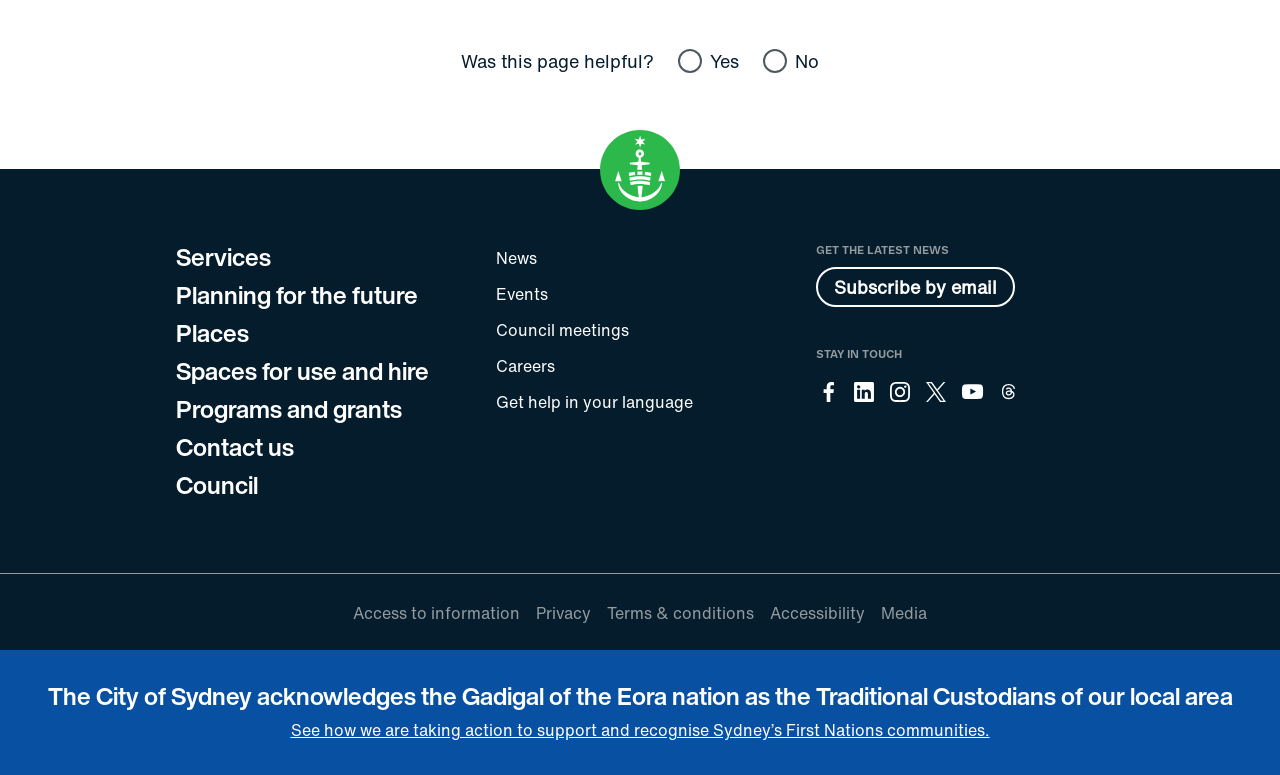Provide a short, one-word or phrase answer to the question below:
What is the text of the link that allows users to subscribe to news by email?

Subscribe by email